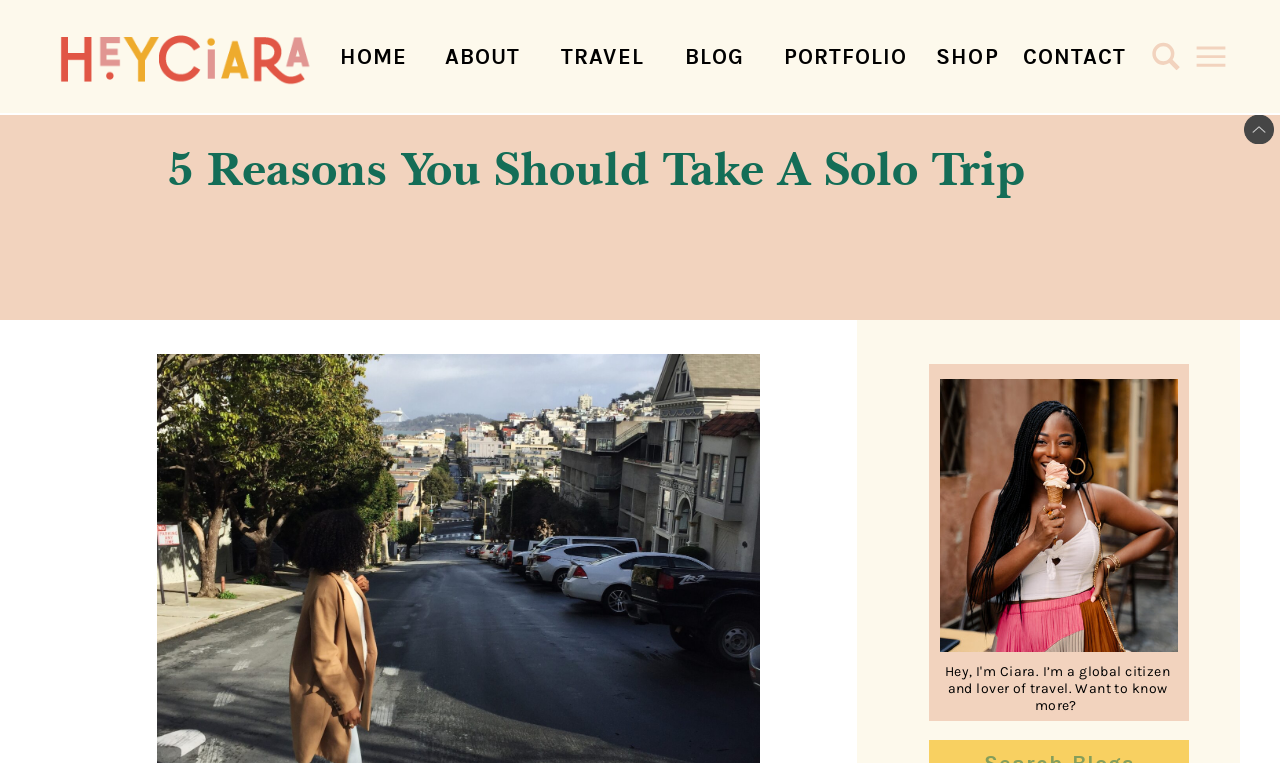Please identify the bounding box coordinates of the element's region that I should click in order to complete the following instruction: "learn more about Ciara". The bounding box coordinates consist of four float numbers between 0 and 1, i.e., [left, top, right, bottom].

[0.732, 0.87, 0.92, 0.923]